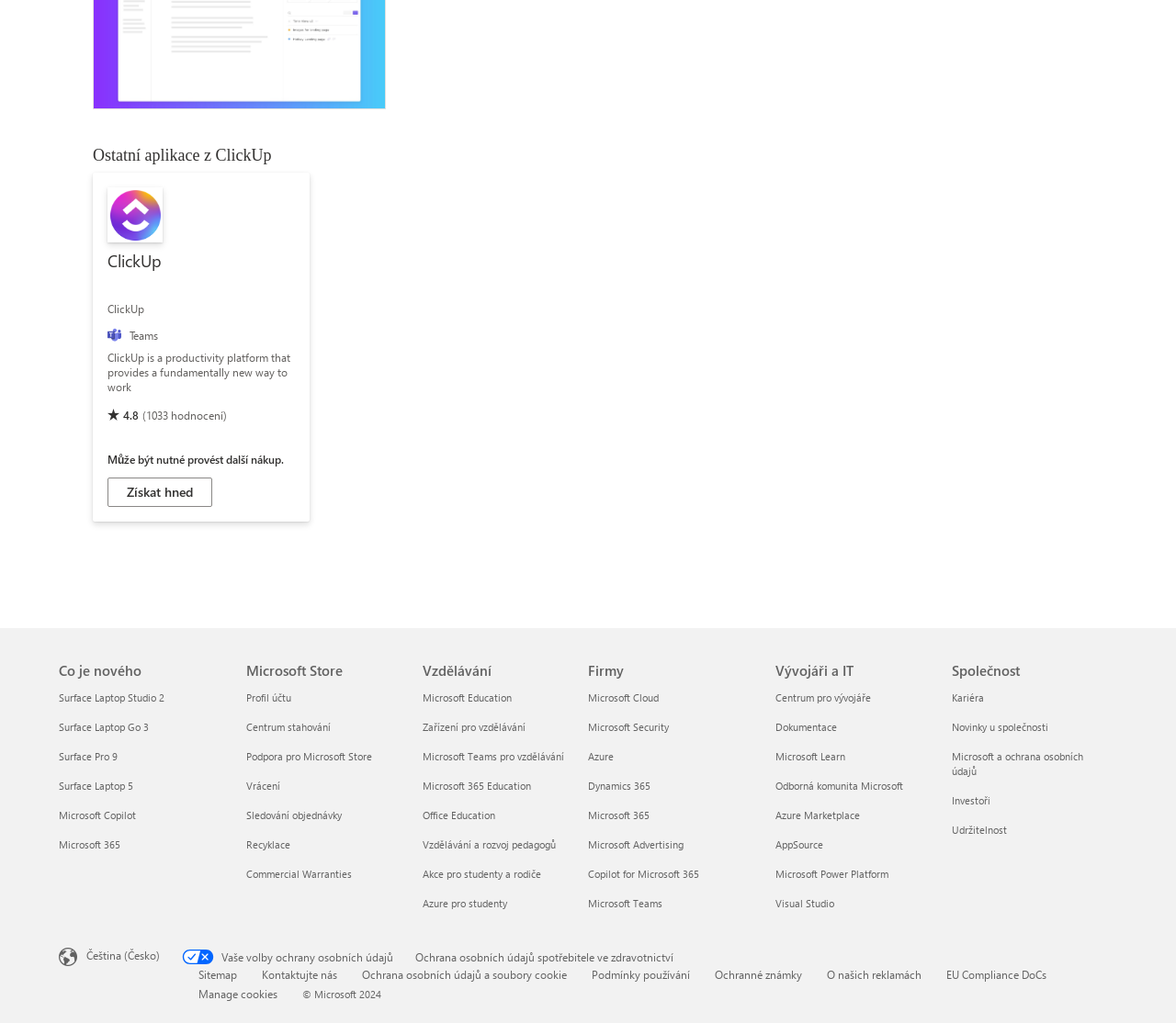Find the bounding box coordinates of the clickable region needed to perform the following instruction: "Select language". The coordinates should be provided as four float numbers between 0 and 1, i.e., [left, top, right, bottom].

[0.05, 0.925, 0.155, 0.946]